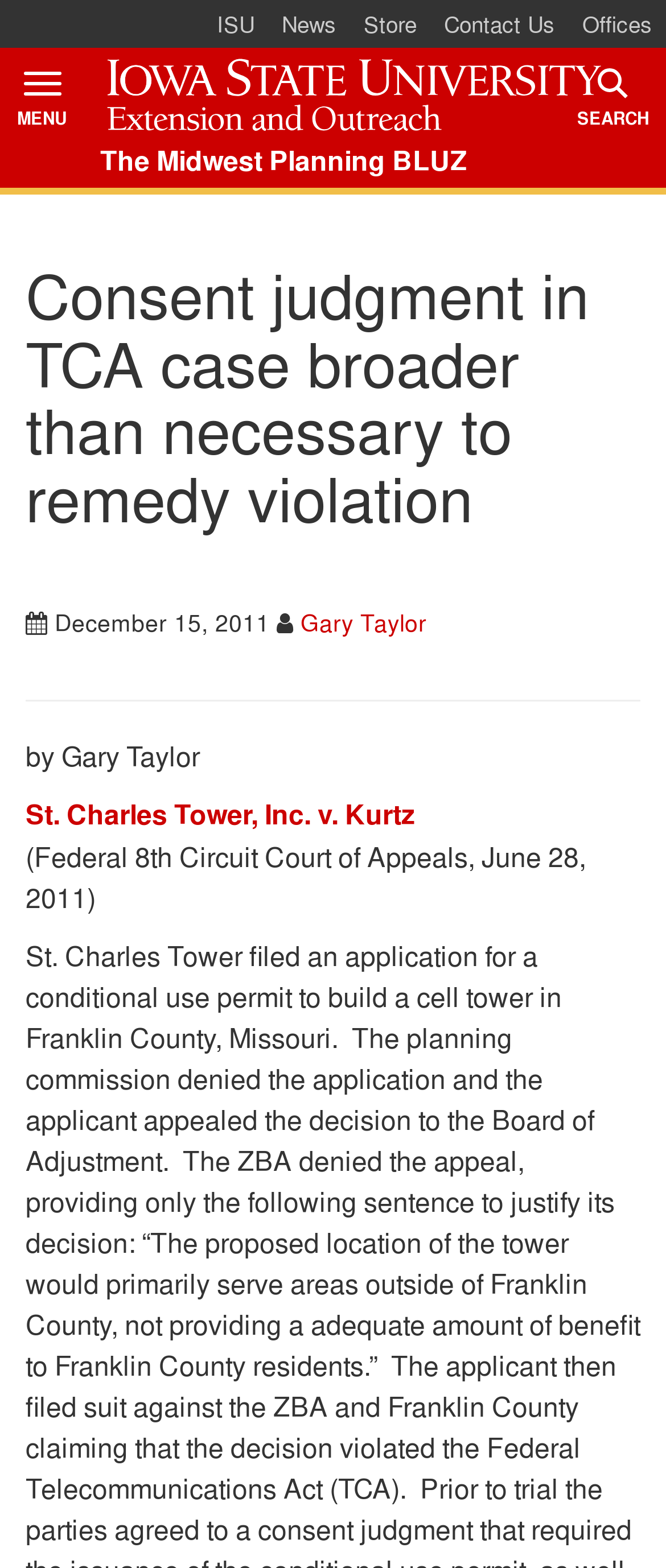Please answer the following question using a single word or phrase: 
What is the name of the author of the article?

Gary Taylor